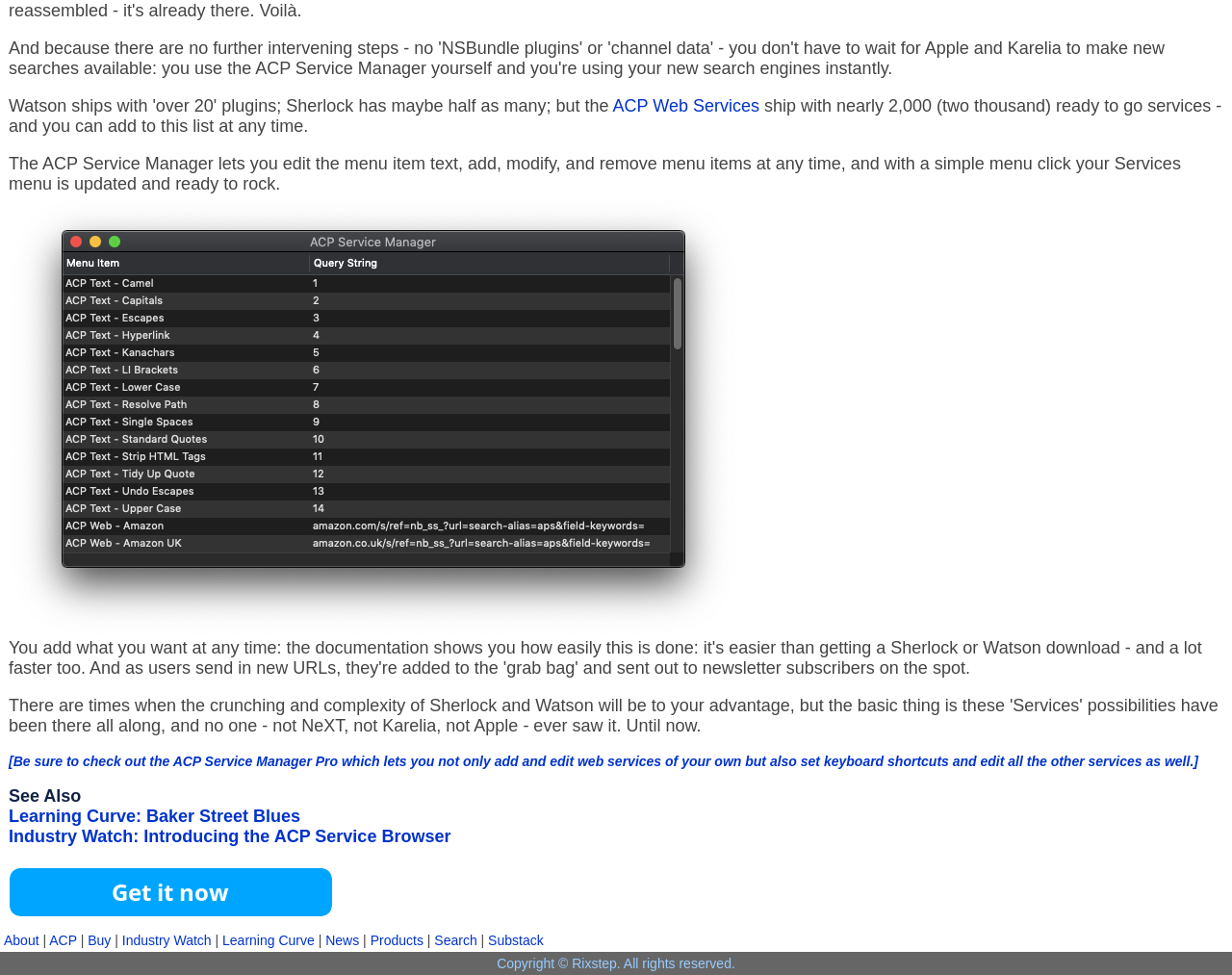Predict the bounding box for the UI component with the following description: "ACP Web Services".

[0.497, 0.099, 0.616, 0.118]